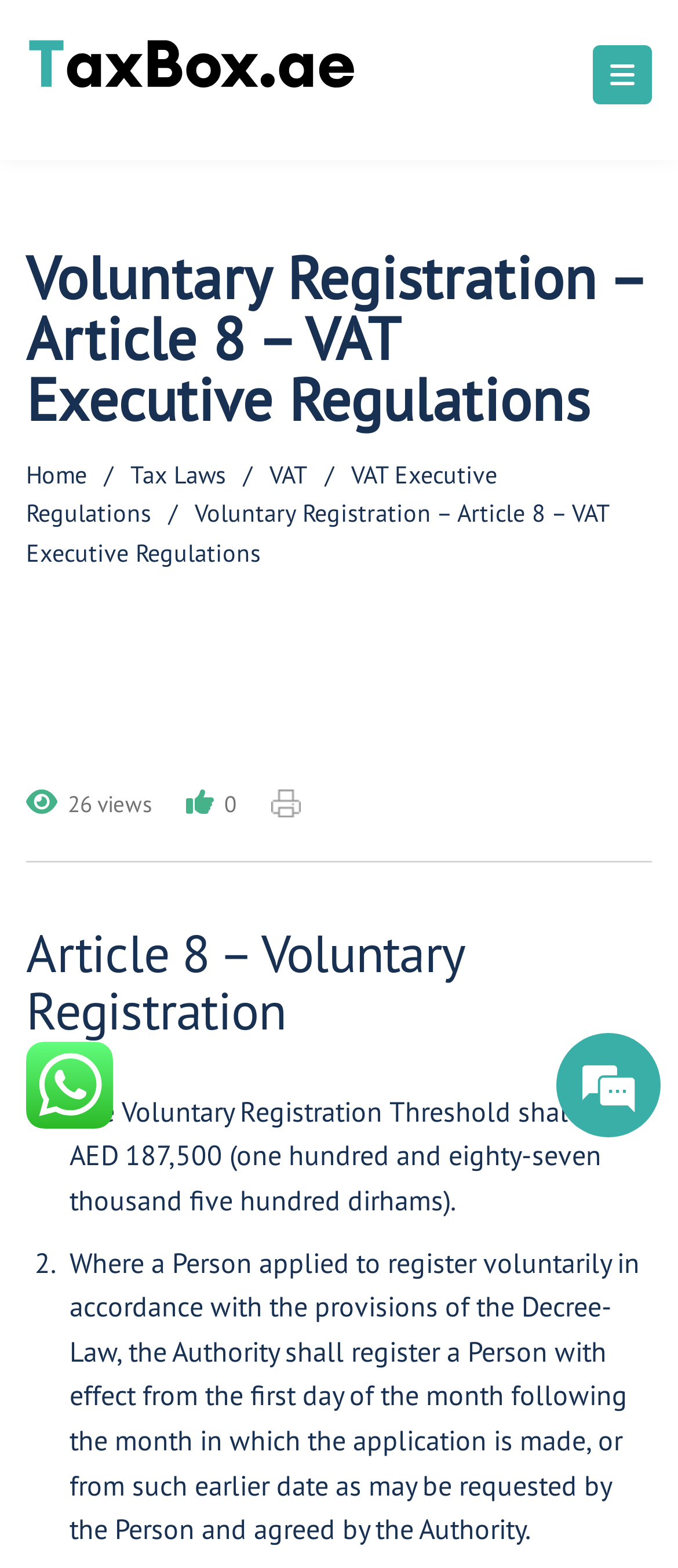Refer to the image and offer a detailed explanation in response to the question: What is the effect of registering voluntarily?

I found the answer in the static text element that says 'Where a Person applied to register voluntarily in accordance with the provisions of the Decree-Law, the Authority shall register a Person with effect from the first day of the month following the month in which the application is made, or from such earlier date as may be requested by the Person and agreed by the Authority.' This text explains the effect of registering voluntarily, which is to register from the first day of the month.